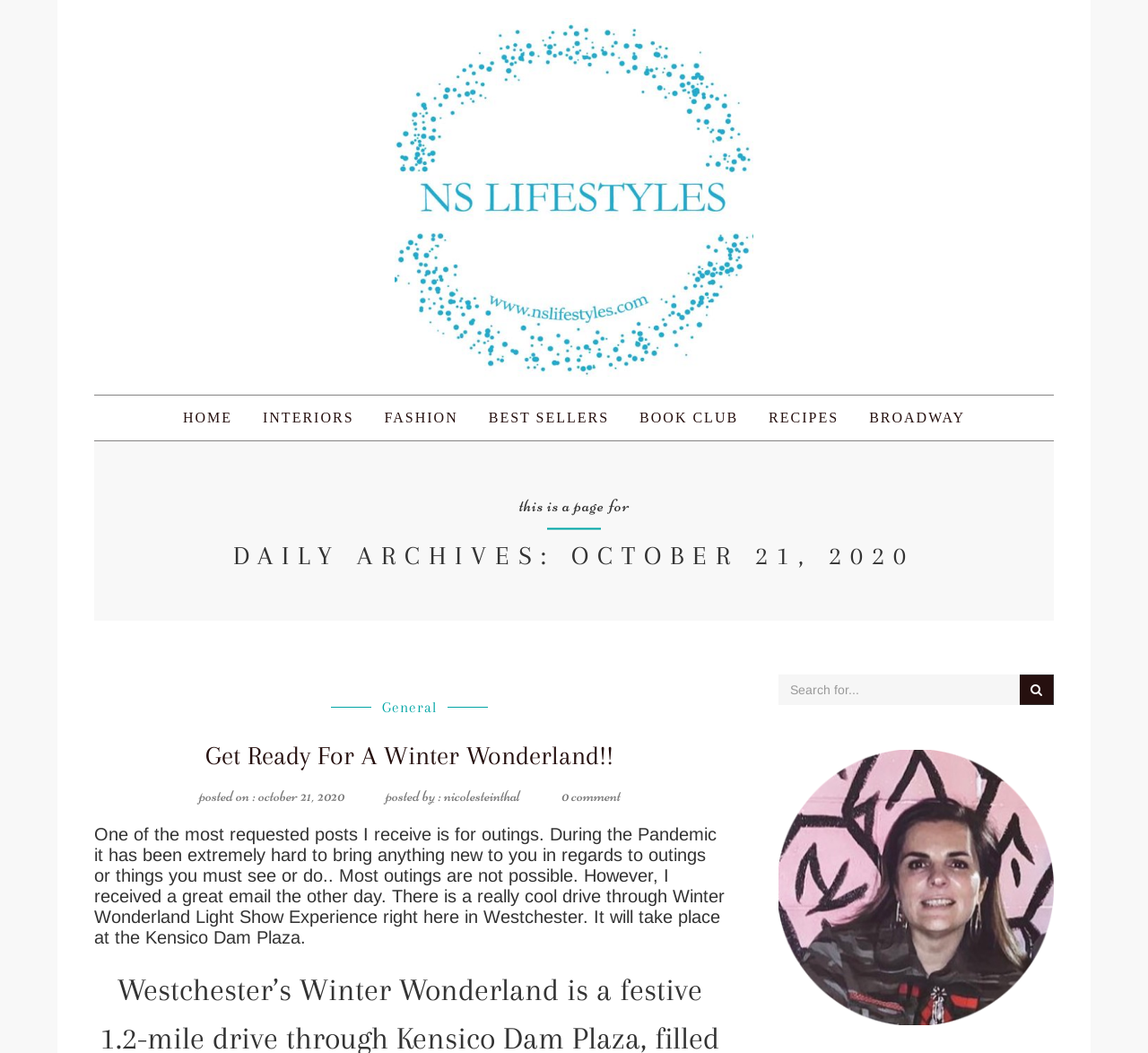Extract the bounding box of the UI element described as: "parent_node: Meet Nicole".

[0.678, 0.712, 0.918, 0.986]